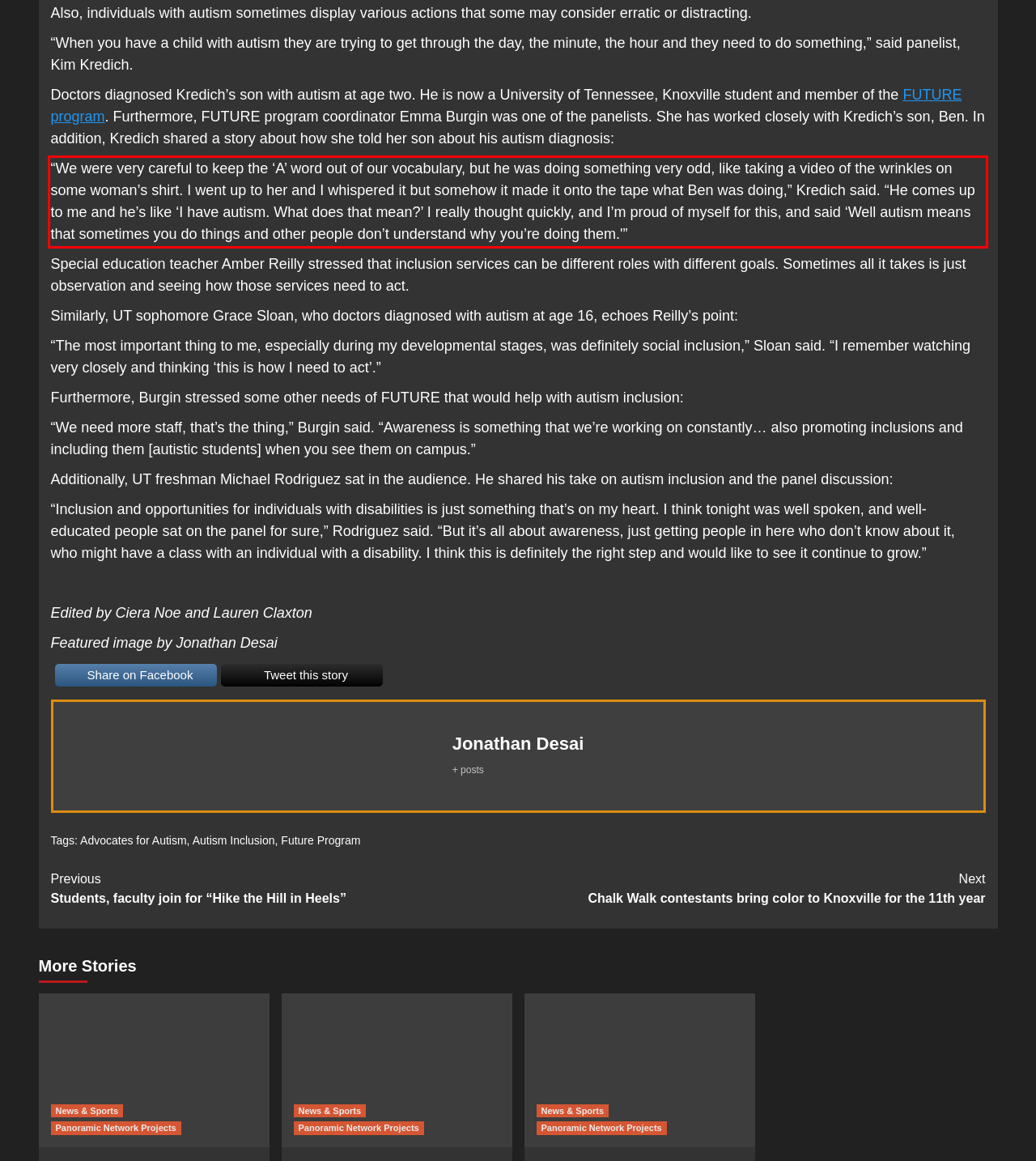Given a webpage screenshot, identify the text inside the red bounding box using OCR and extract it.

“We were very careful to keep the ‘A’ word out of our vocabulary, but he was doing something very odd, like taking a video of the wrinkles on some woman’s shirt. I went up to her and I whispered it but somehow it made it onto the tape what Ben was doing,” Kredich said. “He comes up to me and he’s like ‘I have autism. What does that mean?’ I really thought quickly, and I’m proud of myself for this, and said ‘Well autism means that sometimes you do things and other people don’t understand why you’re doing them.'”